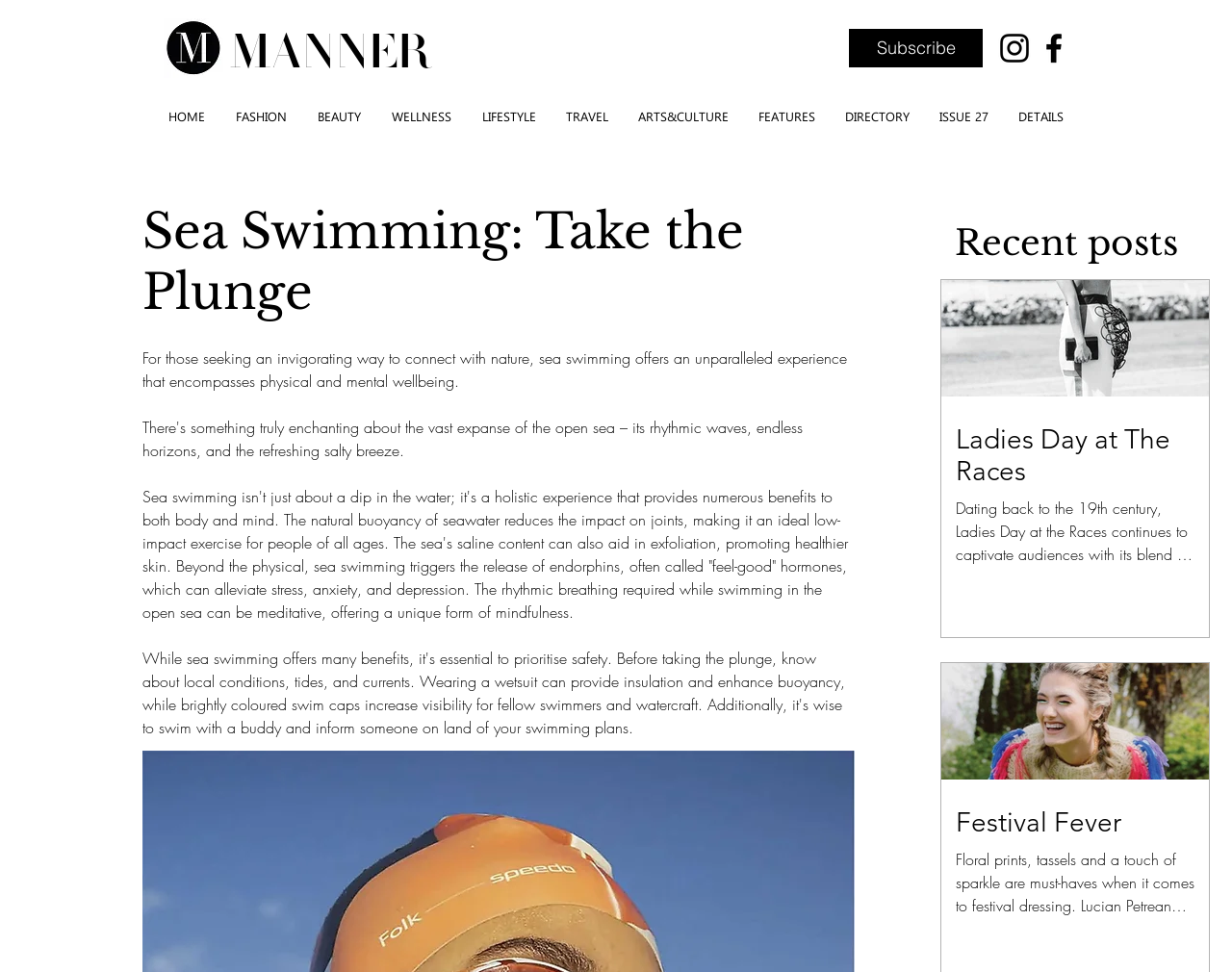Determine the bounding box for the UI element as described: "ISSUE 27". The coordinates should be represented as four float numbers between 0 and 1, formatted as [left, top, right, bottom].

[0.75, 0.095, 0.814, 0.145]